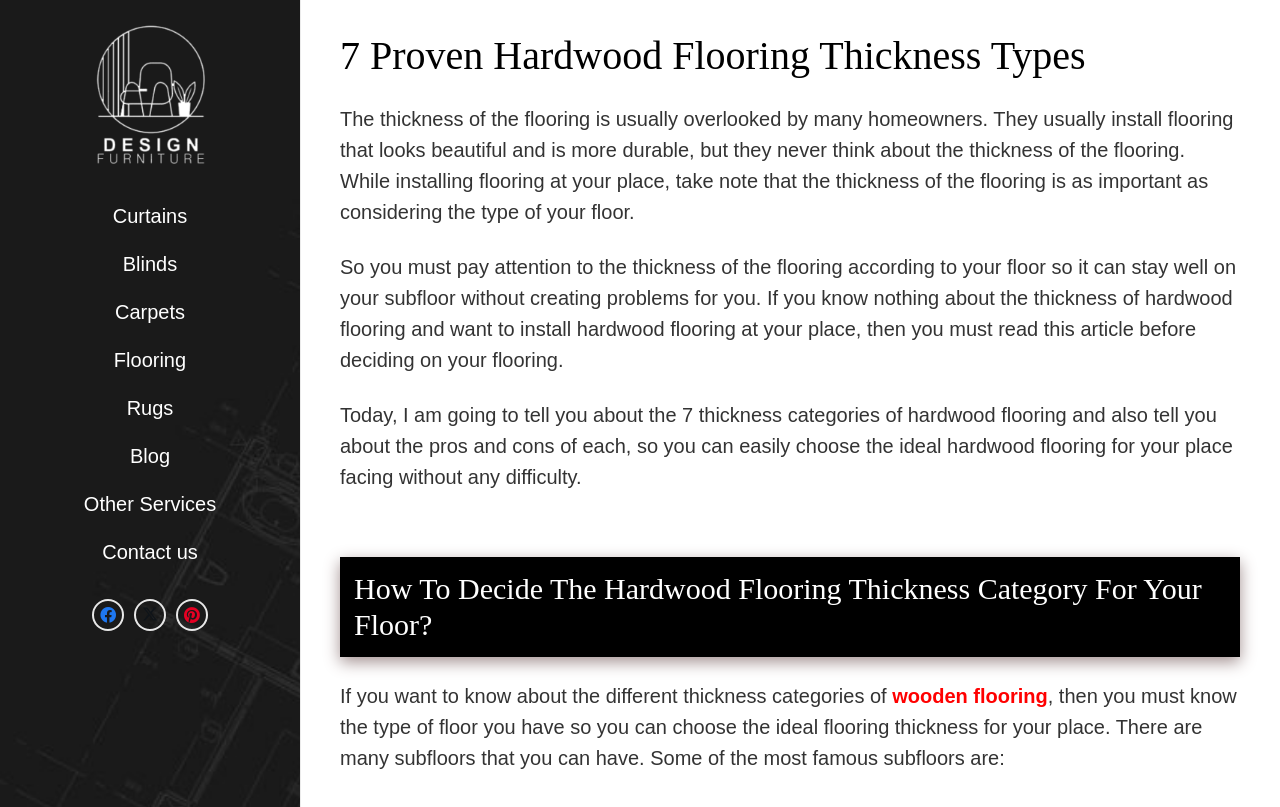Kindly determine the bounding box coordinates of the area that needs to be clicked to fulfill this instruction: "Visit the Facebook page".

[0.072, 0.742, 0.097, 0.782]